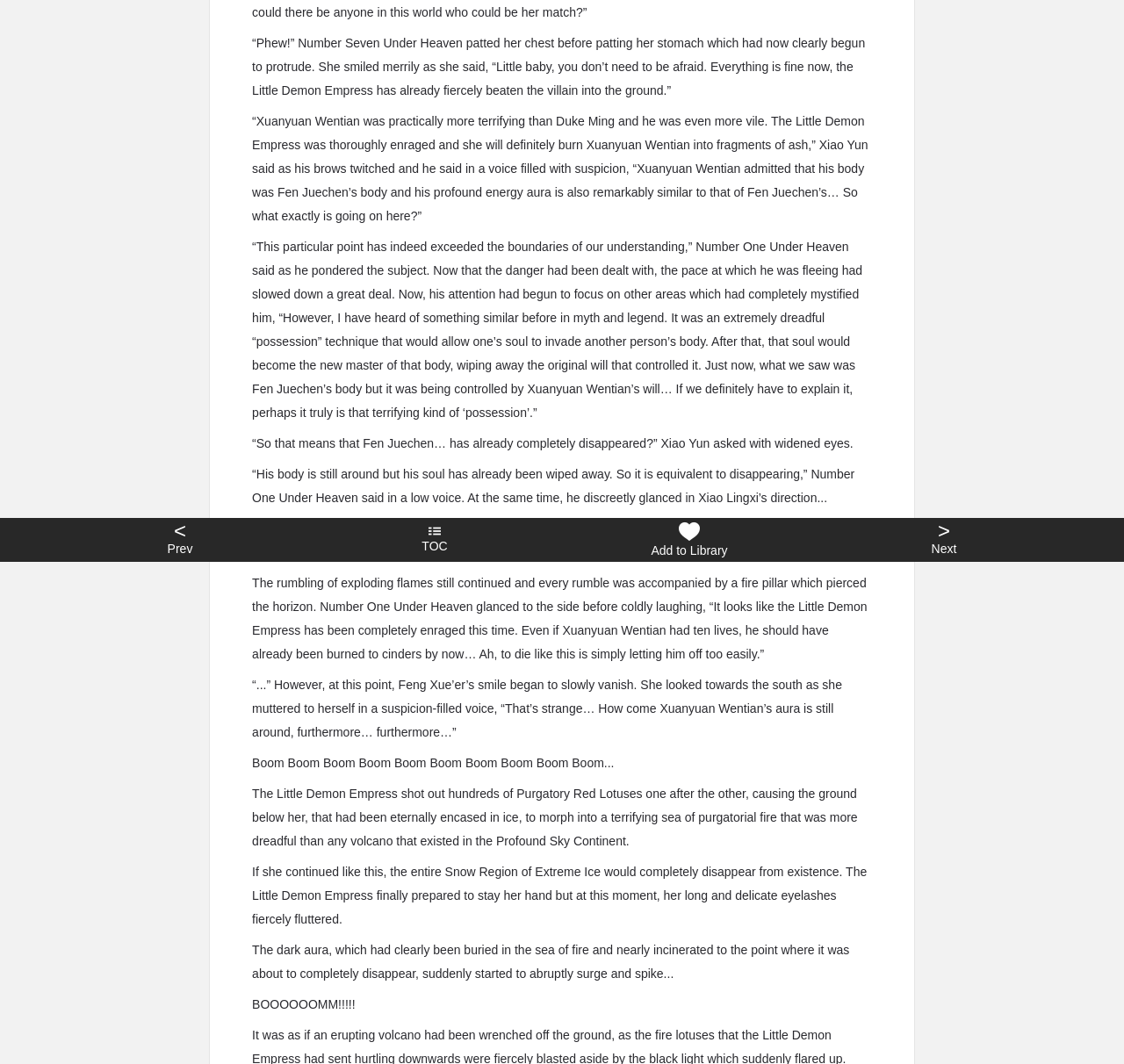Identify the bounding box coordinates for the UI element described as follows: Add to Library. Use the format (top-left x, top-left y, bottom-right x, bottom-right y) and ensure all values are floating point numbers between 0 and 1.

[0.5, 0.487, 0.727, 0.528]